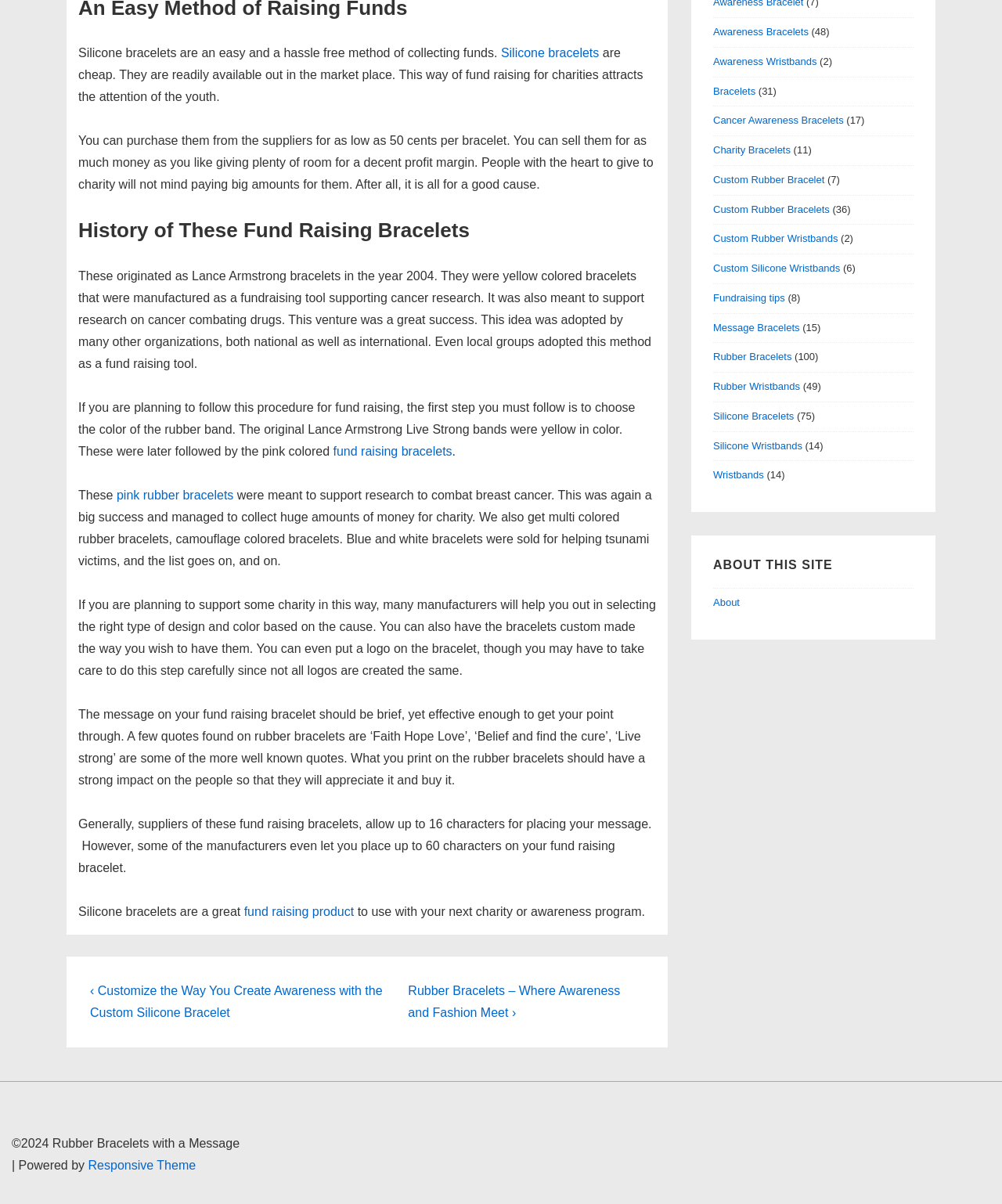Find the coordinates for the bounding box of the element with this description: "Rubber Bracelets".

[0.712, 0.292, 0.79, 0.301]